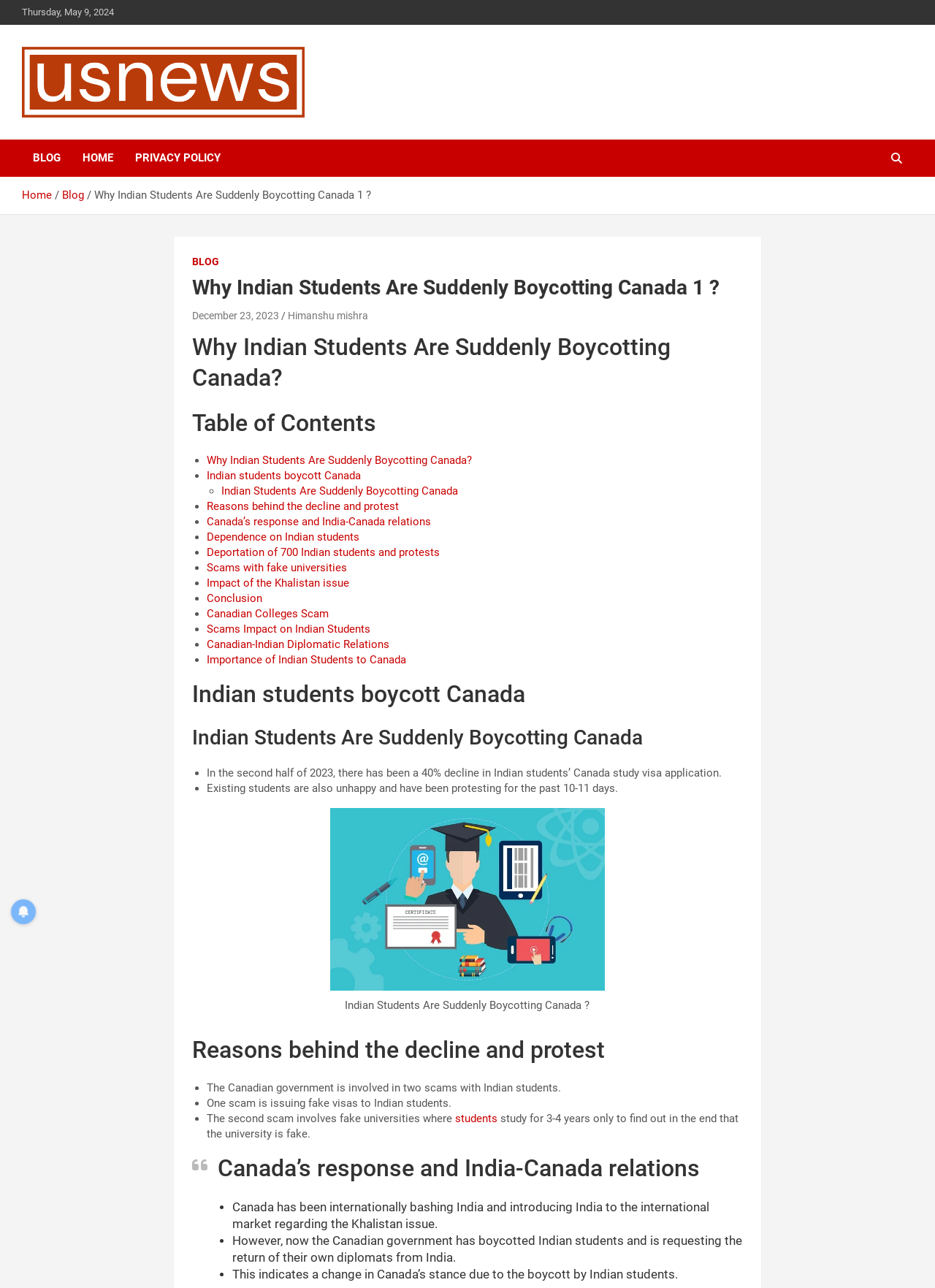How many list markers are there in the table of contents?
Using the image as a reference, give a one-word or short phrase answer.

13